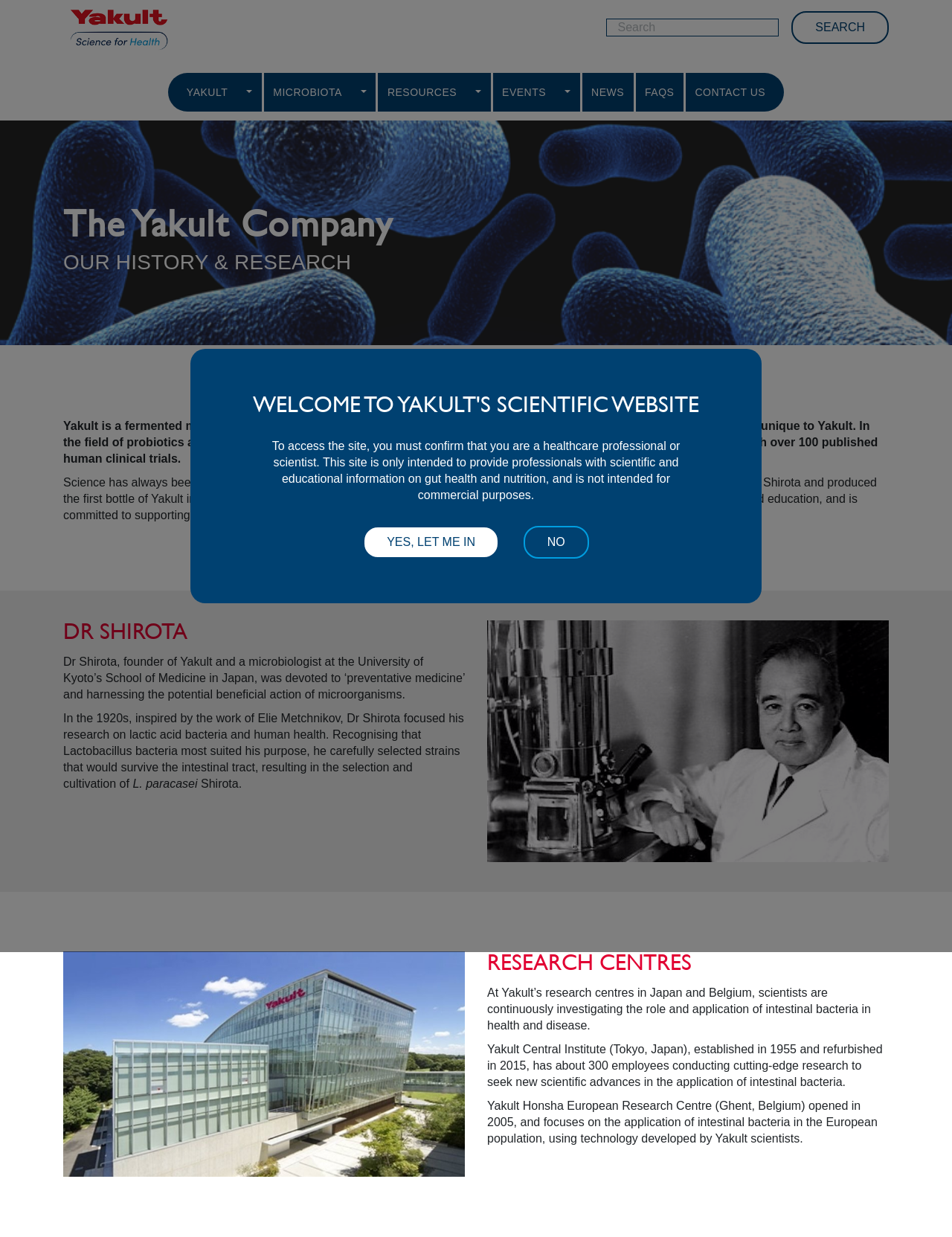Identify the bounding box coordinates of the clickable section necessary to follow the following instruction: "Click on Yakult HCP". The coordinates should be presented as four float numbers from 0 to 1, i.e., [left, top, right, bottom].

[0.066, 0.006, 0.207, 0.042]